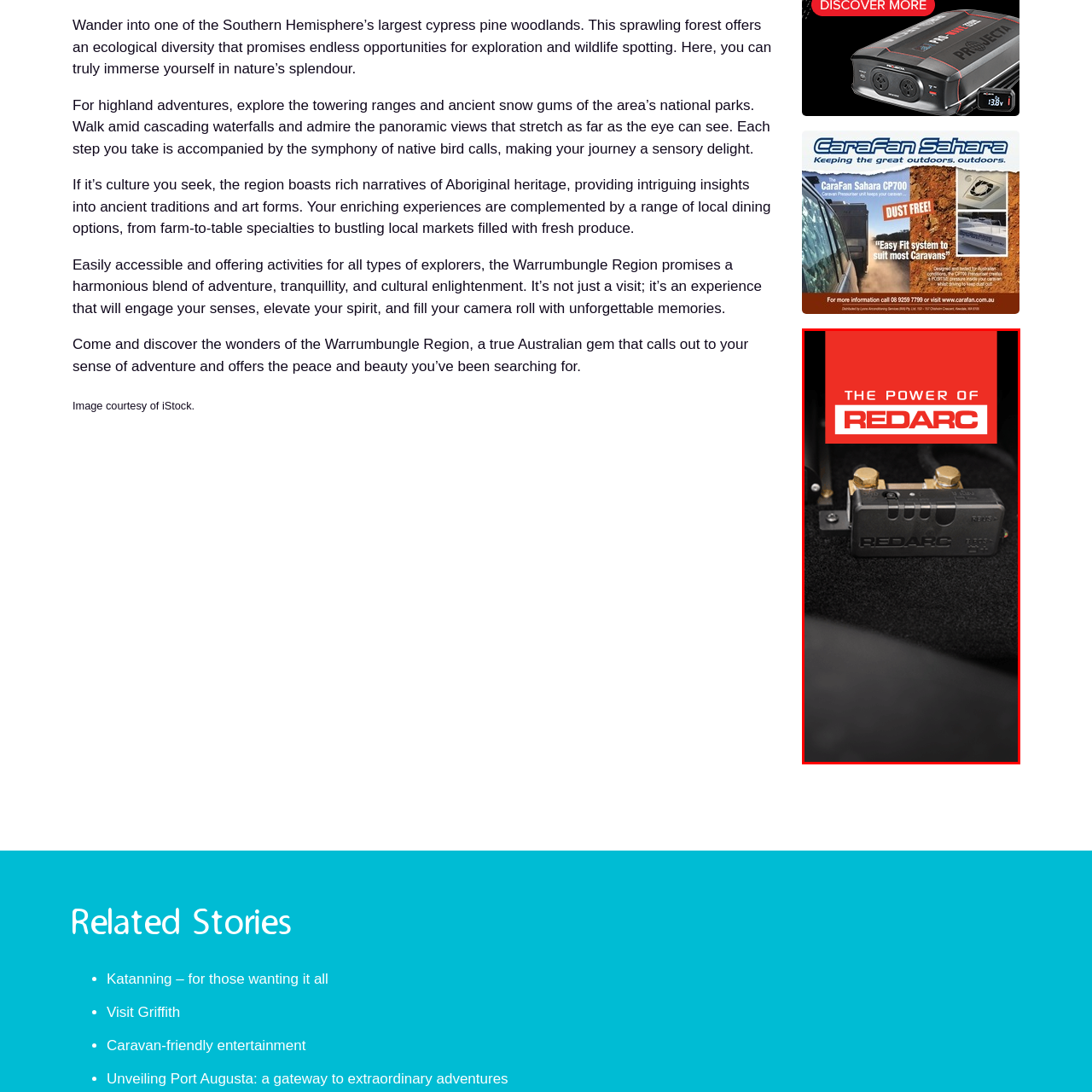Focus your attention on the picture enclosed within the red border and formulate a detailed answer to the question below, using the image as your primary reference: 
What type of enthusiasts is the product appealing to?

The product is appealing to automotive and outdoor enthusiasts, as indicated by the caption's description of the product's functionality and sophisticated design, which suggests its suitability for off-road adventures or caravan setups.